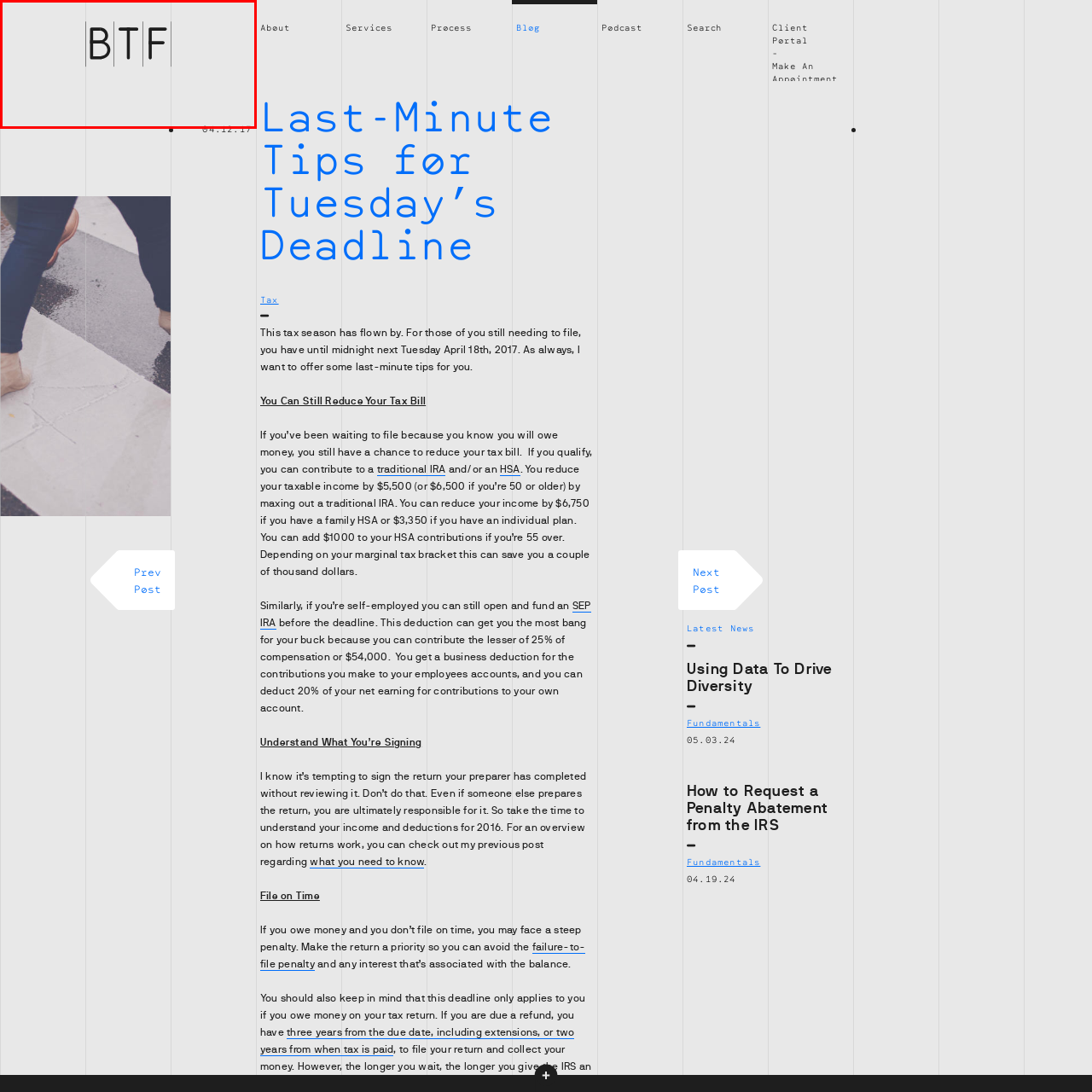Offer an in-depth description of the image encased within the red bounding lines.

The image displays the acronym "BTF" prominently in bold, sans-serif typography. Below the acronym, the date "04.12.17" is superimposed, suggesting that this content is time-sensitive or relevant to a specific event or deadline, possibly related to tax filing based on the surrounding context. This visual element serves as a succinct branding or thematic statement associated with financial advisory content, potentially from Brian Thompson Financial, as indicated by the surrounding text references.